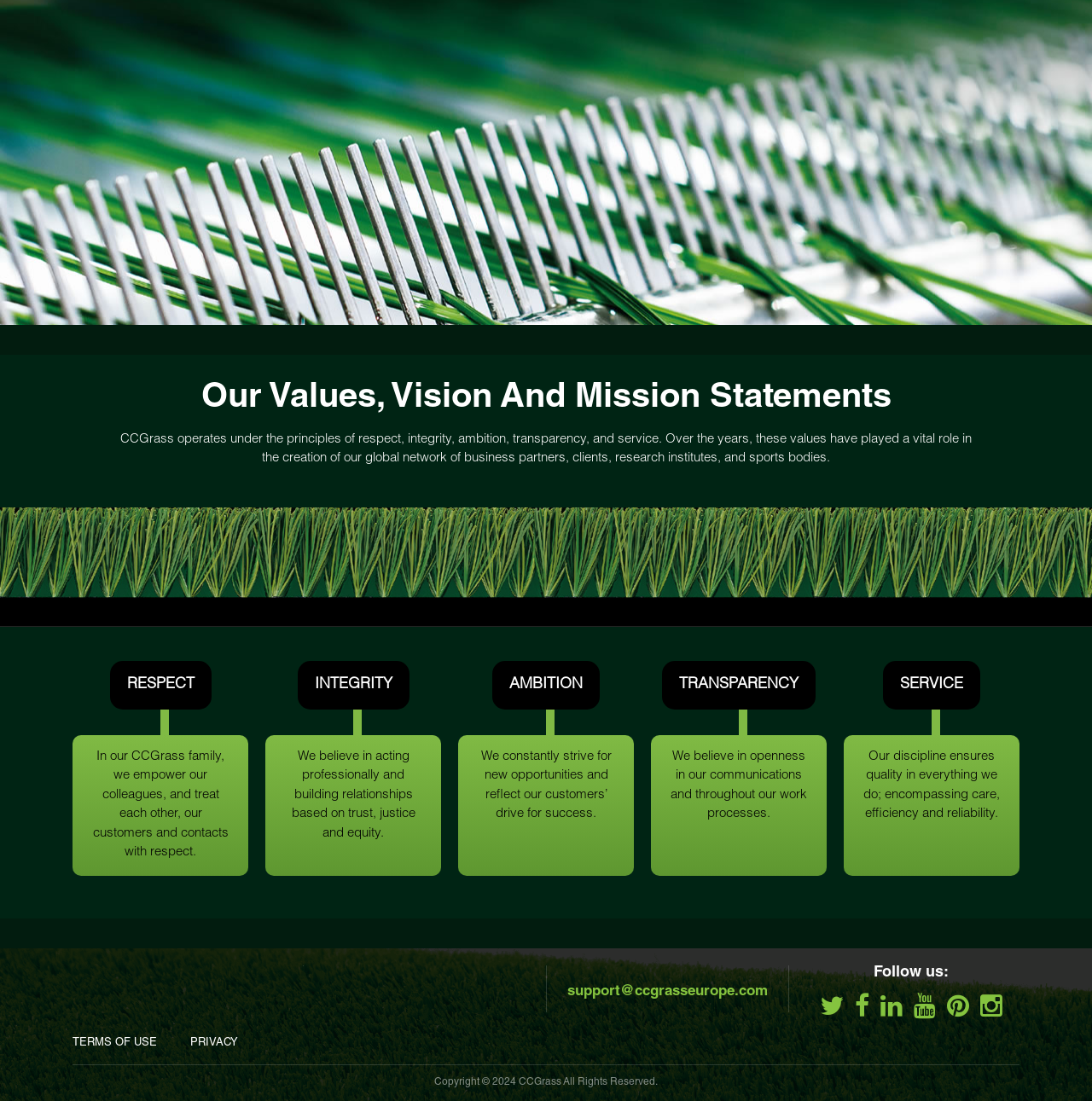Provide the bounding box coordinates of the HTML element this sentence describes: "title="Linkedin"". The bounding box coordinates consist of four float numbers between 0 and 1, i.e., [left, top, right, bottom].

[0.806, 0.905, 0.826, 0.928]